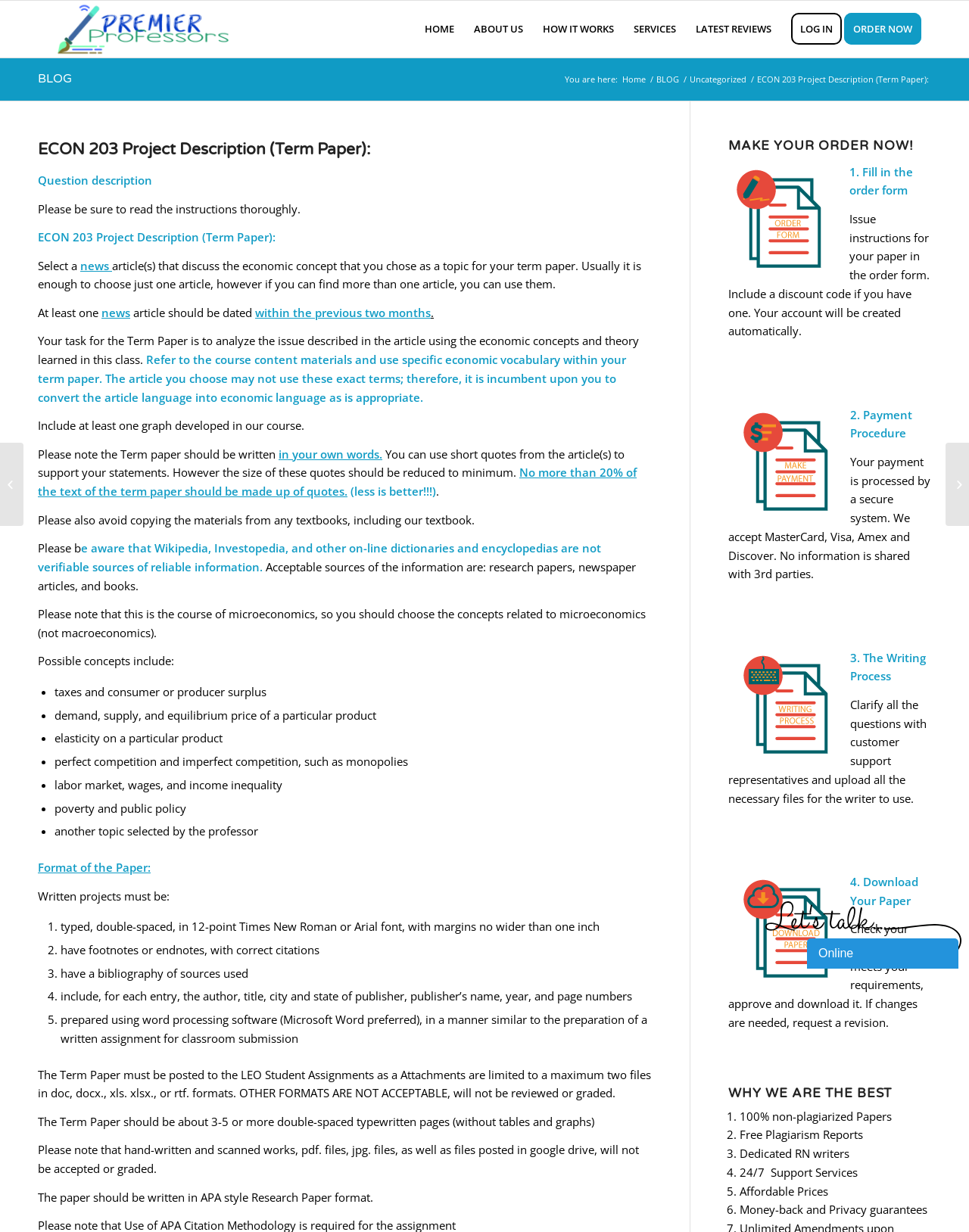Locate the bounding box coordinates of the clickable area to execute the instruction: "Click the 'ORDER NOW' button". Provide the coordinates as four float numbers between 0 and 1, represented as [left, top, right, bottom].

[0.871, 0.001, 0.961, 0.047]